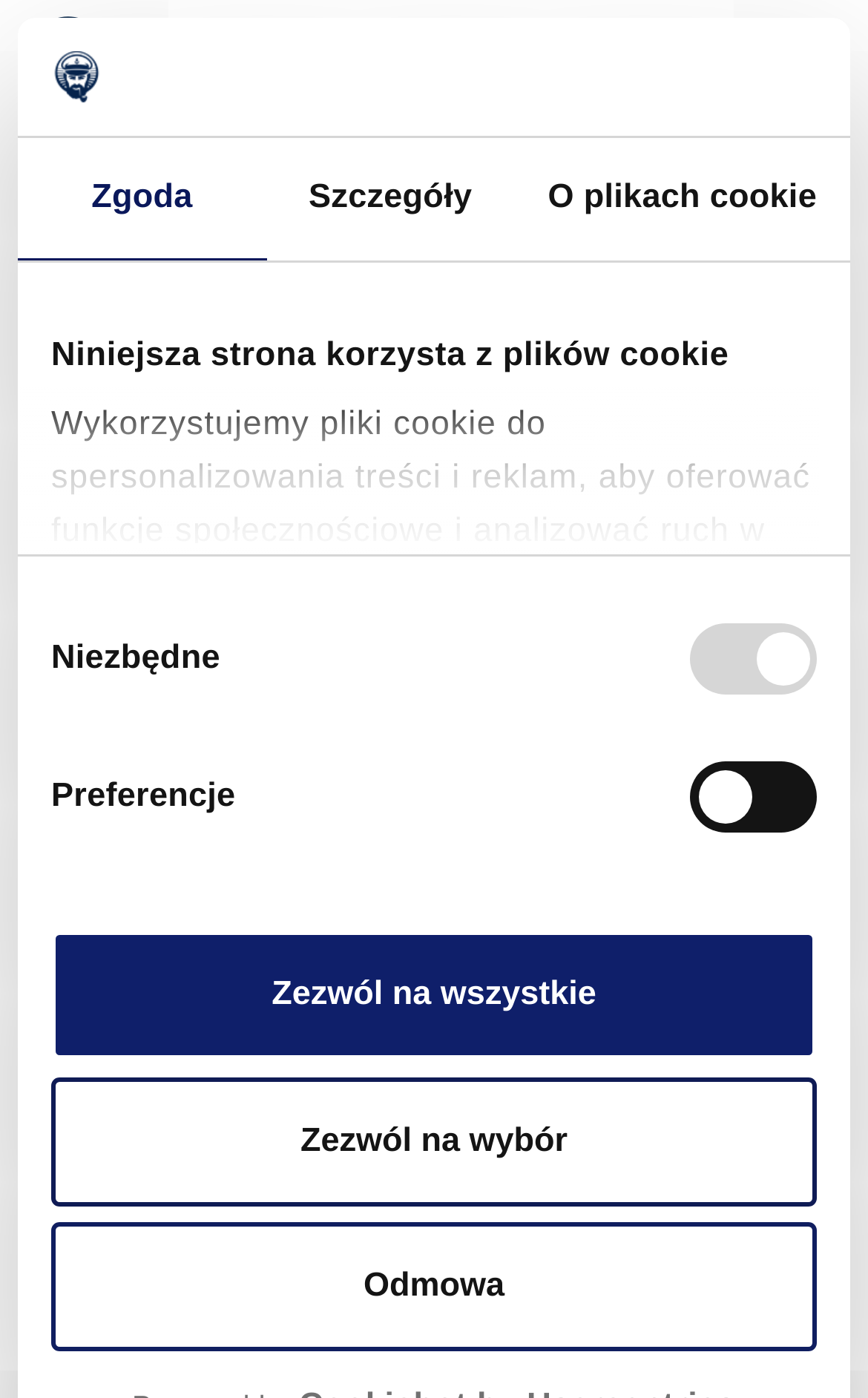Please give a concise answer to this question using a single word or phrase: 
What is the purpose of the 'Zgoda' tab?

Cookie consent